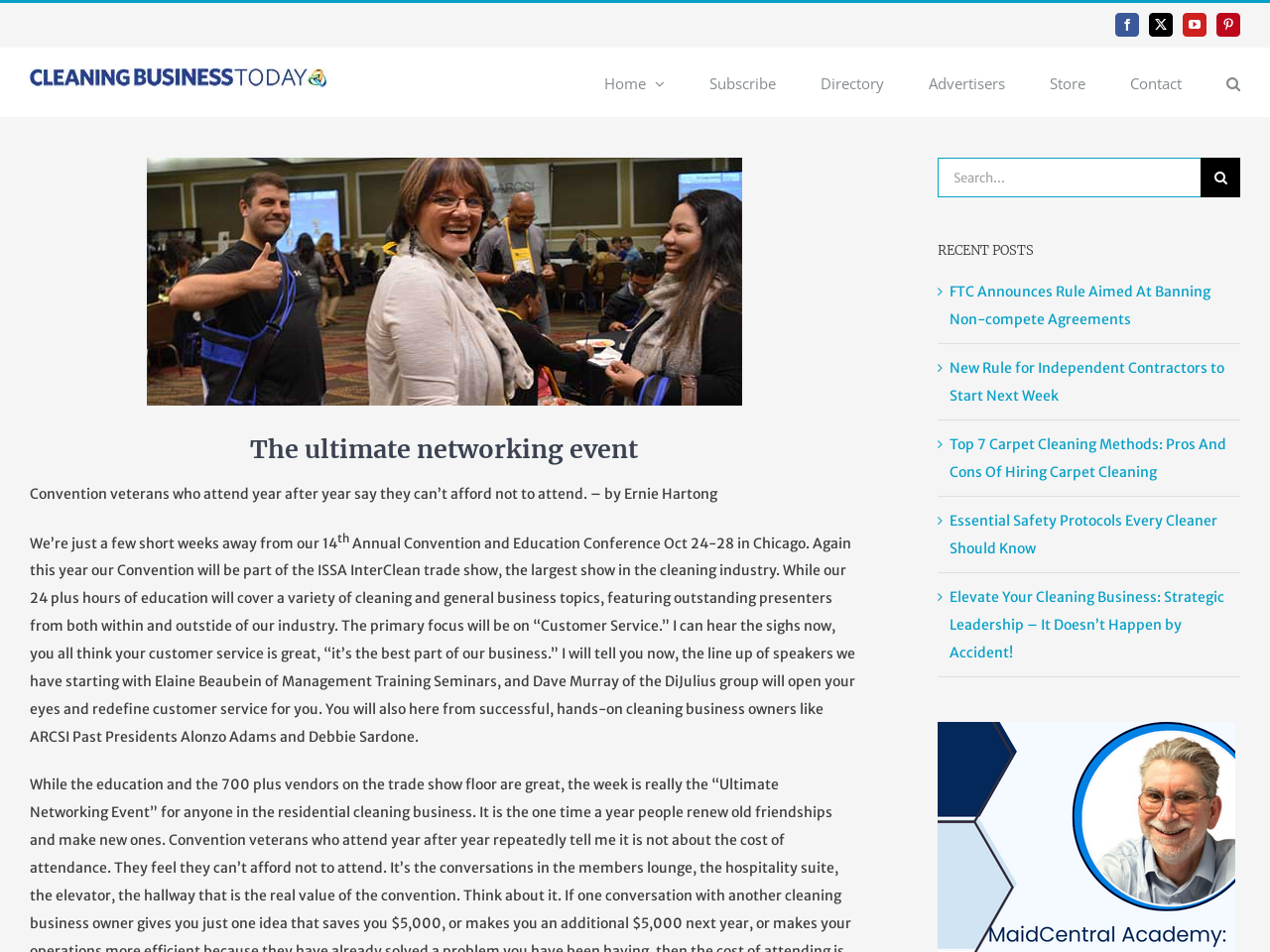Can you provide the bounding box coordinates for the element that should be clicked to implement the instruction: "Go to the Home page"?

[0.476, 0.05, 0.523, 0.123]